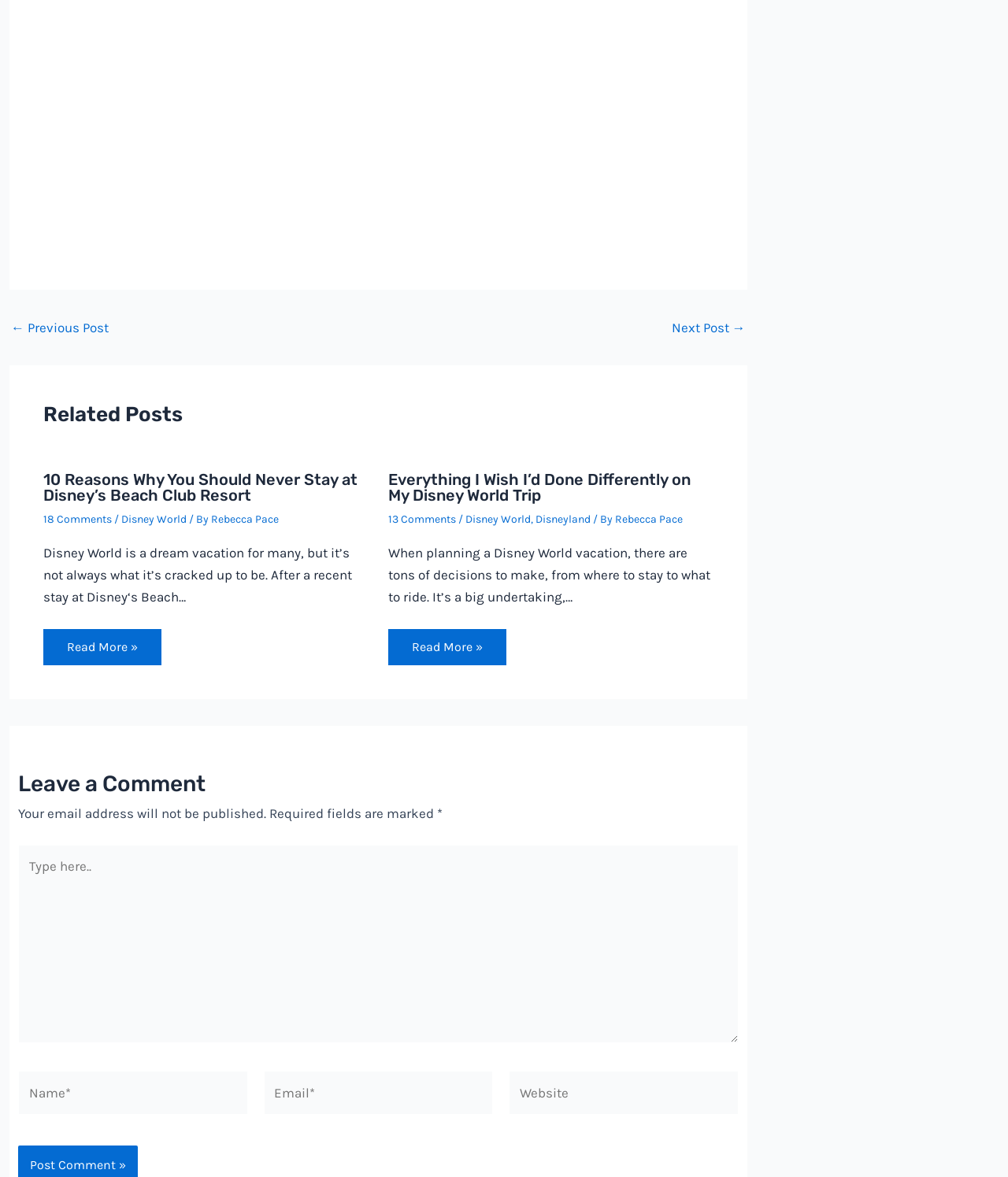Provide a short, one-word or phrase answer to the question below:
What is the purpose of the comment section?

To leave a comment